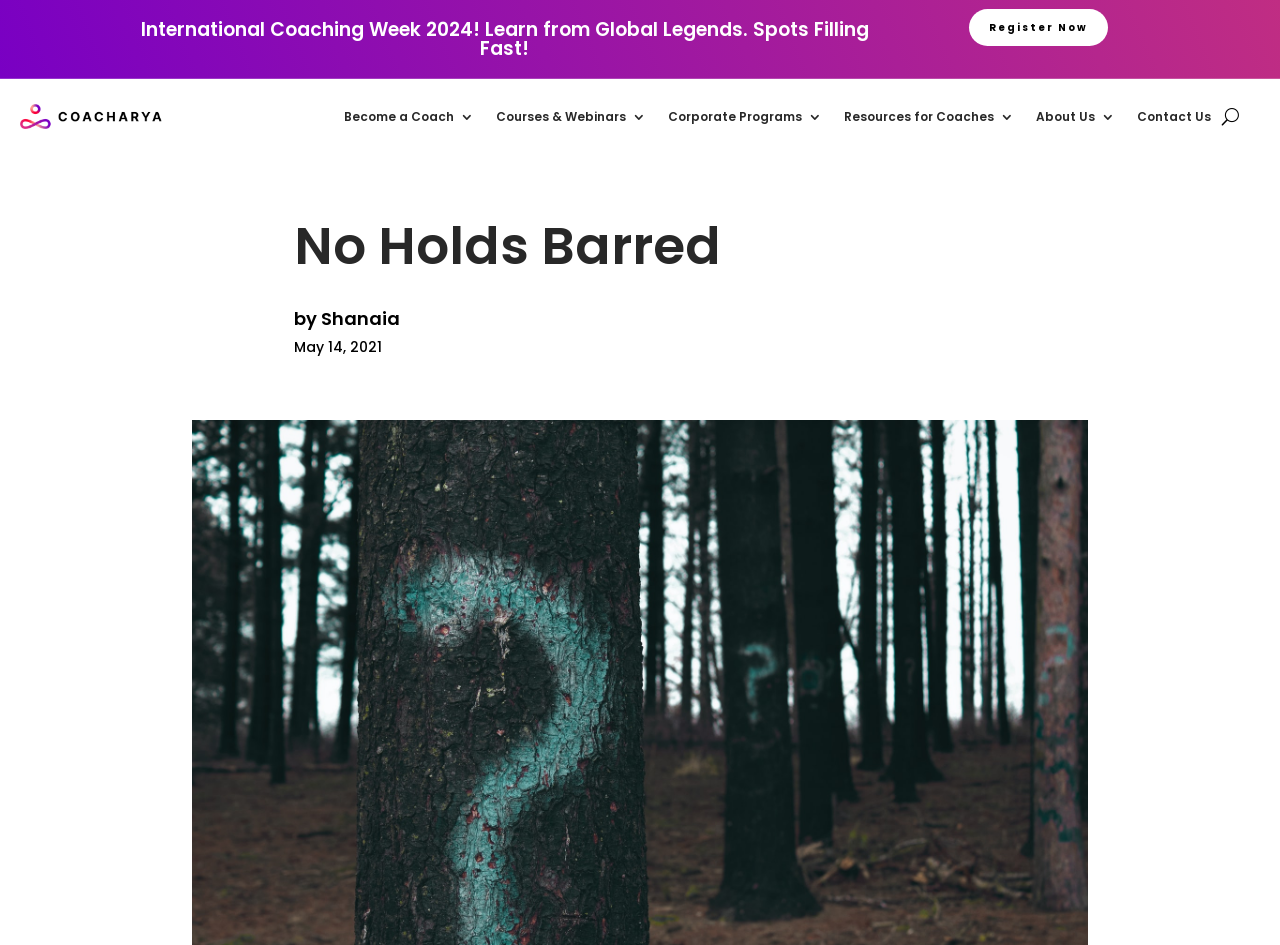Utilize the information from the image to answer the question in detail:
What is the event mentioned in the heading?

The heading element with the text 'International Coaching Week 2024! Learn from Global Legends. Spots Filling Fast!' is located at the top of the webpage, with a bounding box of [0.1, 0.021, 0.689, 0.072]. This heading mentions an event called International Coaching Week 2024.